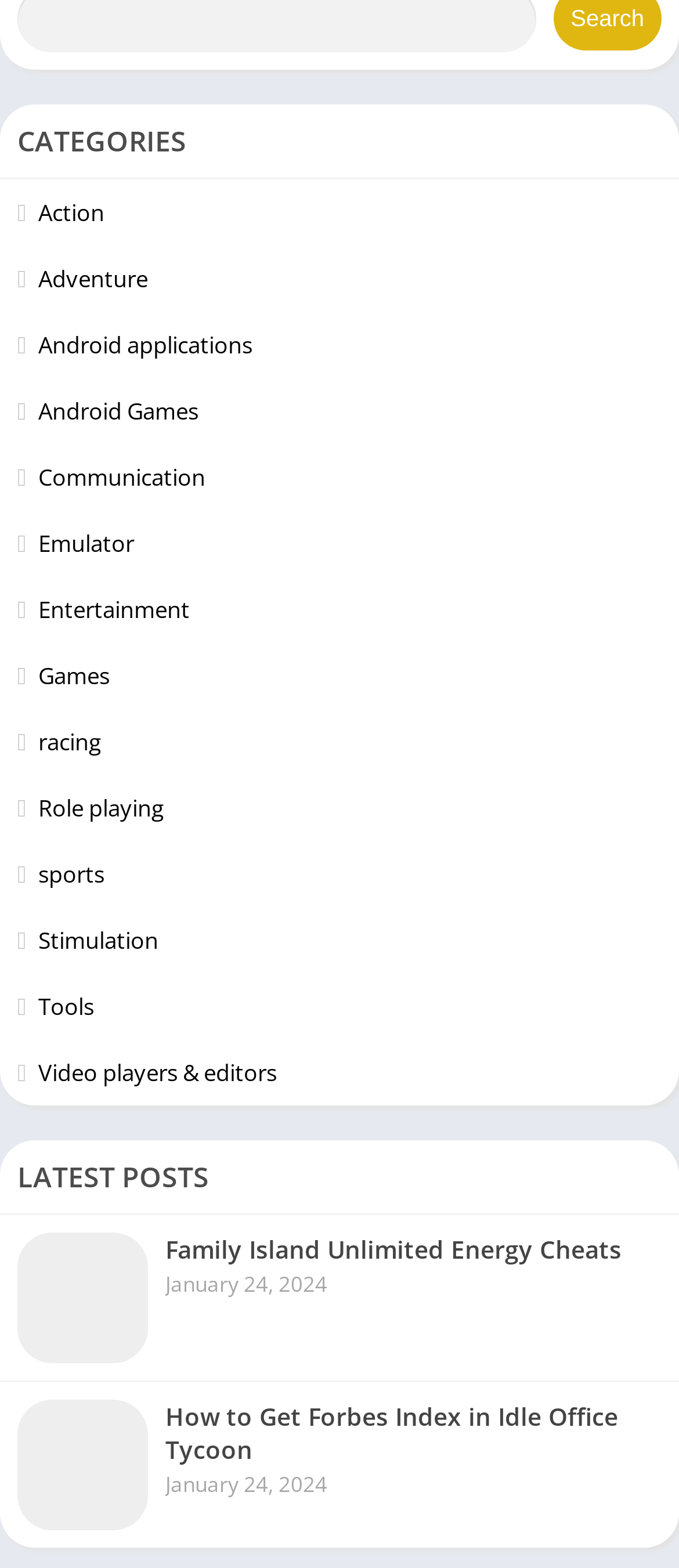Refer to the element description Menu and identify the corresponding bounding box in the screenshot. Format the coordinates as (top-left x, top-left y, bottom-right x, bottom-right y) with values in the range of 0 to 1.

None